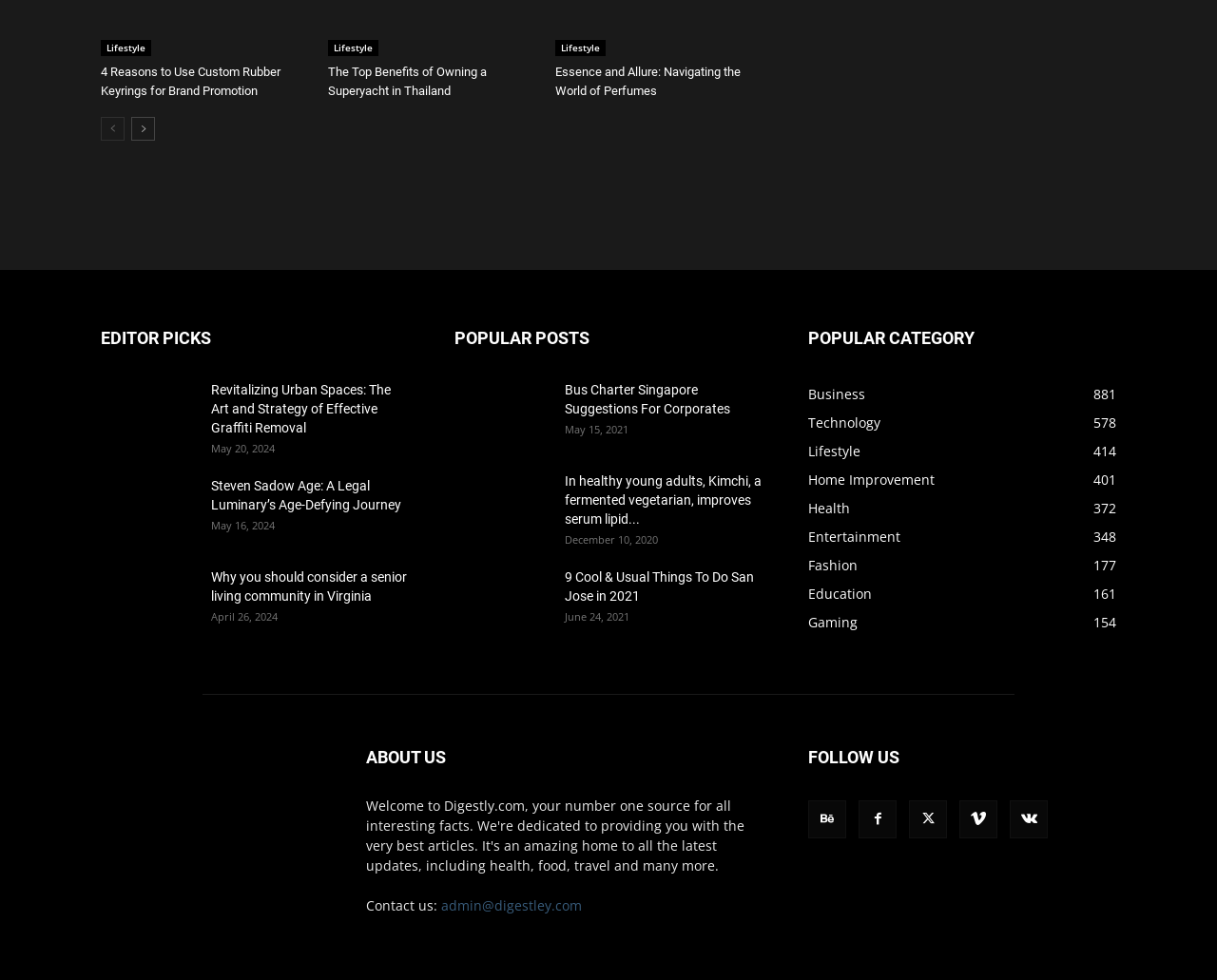What is the name of the website's contact email?
Use the information from the screenshot to give a comprehensive response to the question.

I found the answer by examining the 'ABOUT US' section, where the contact email is listed as 'admin@digestley.com'.